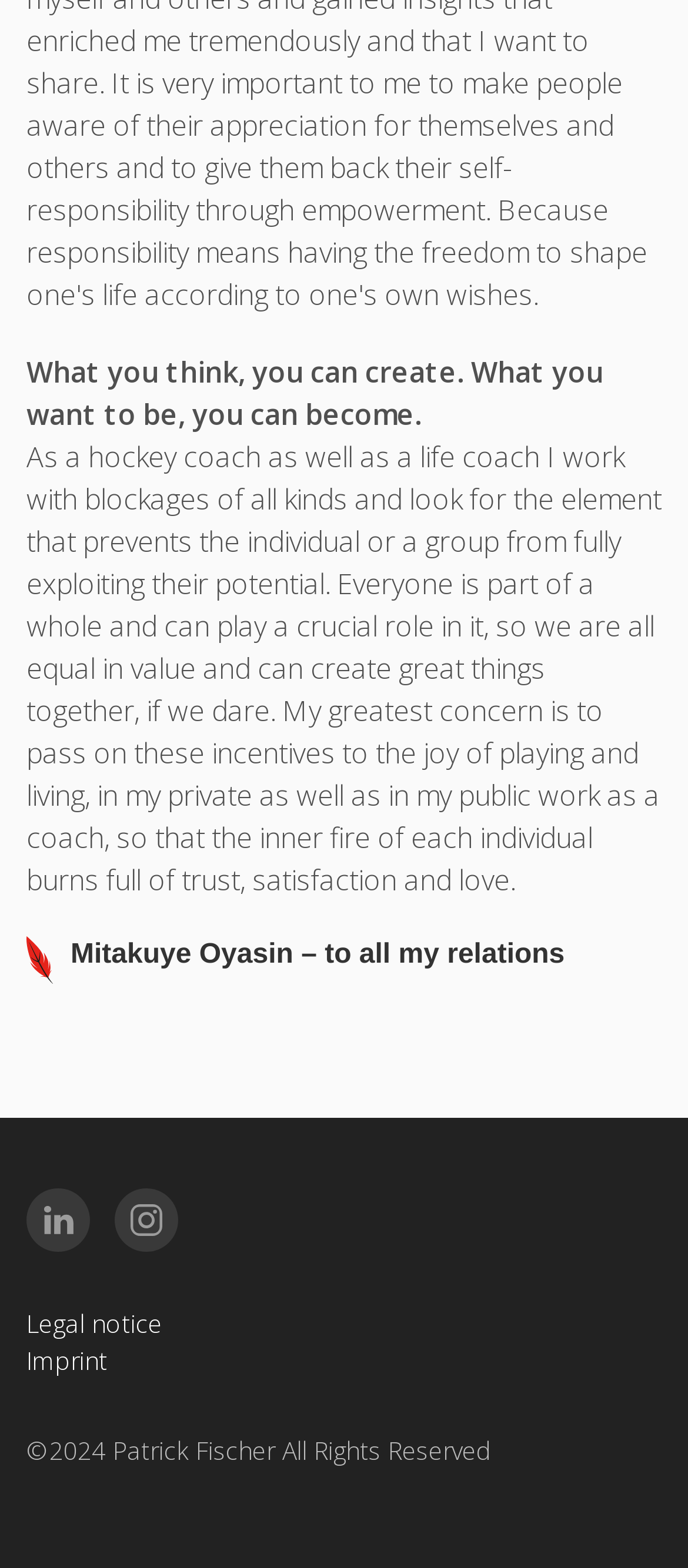Determine the bounding box coordinates for the UI element described. Format the coordinates as (top-left x, top-left y, bottom-right x, bottom-right y) and ensure all values are between 0 and 1. Element description: Legal notice

[0.038, 0.832, 0.962, 0.855]